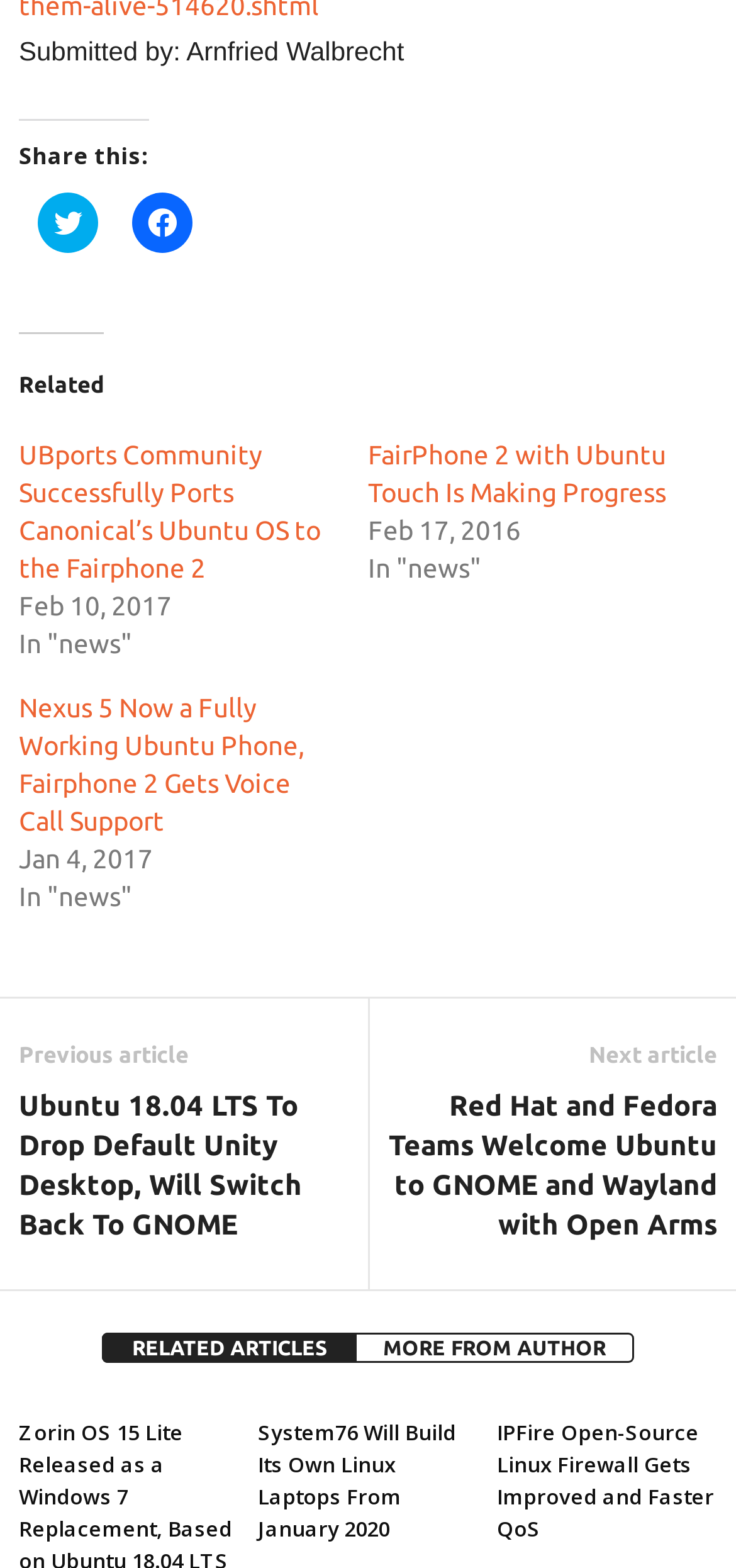Identify the bounding box coordinates of the part that should be clicked to carry out this instruction: "Read article 'System76 Will Build Its Own Linux Laptops From January 2020'".

[0.35, 0.905, 0.62, 0.984]